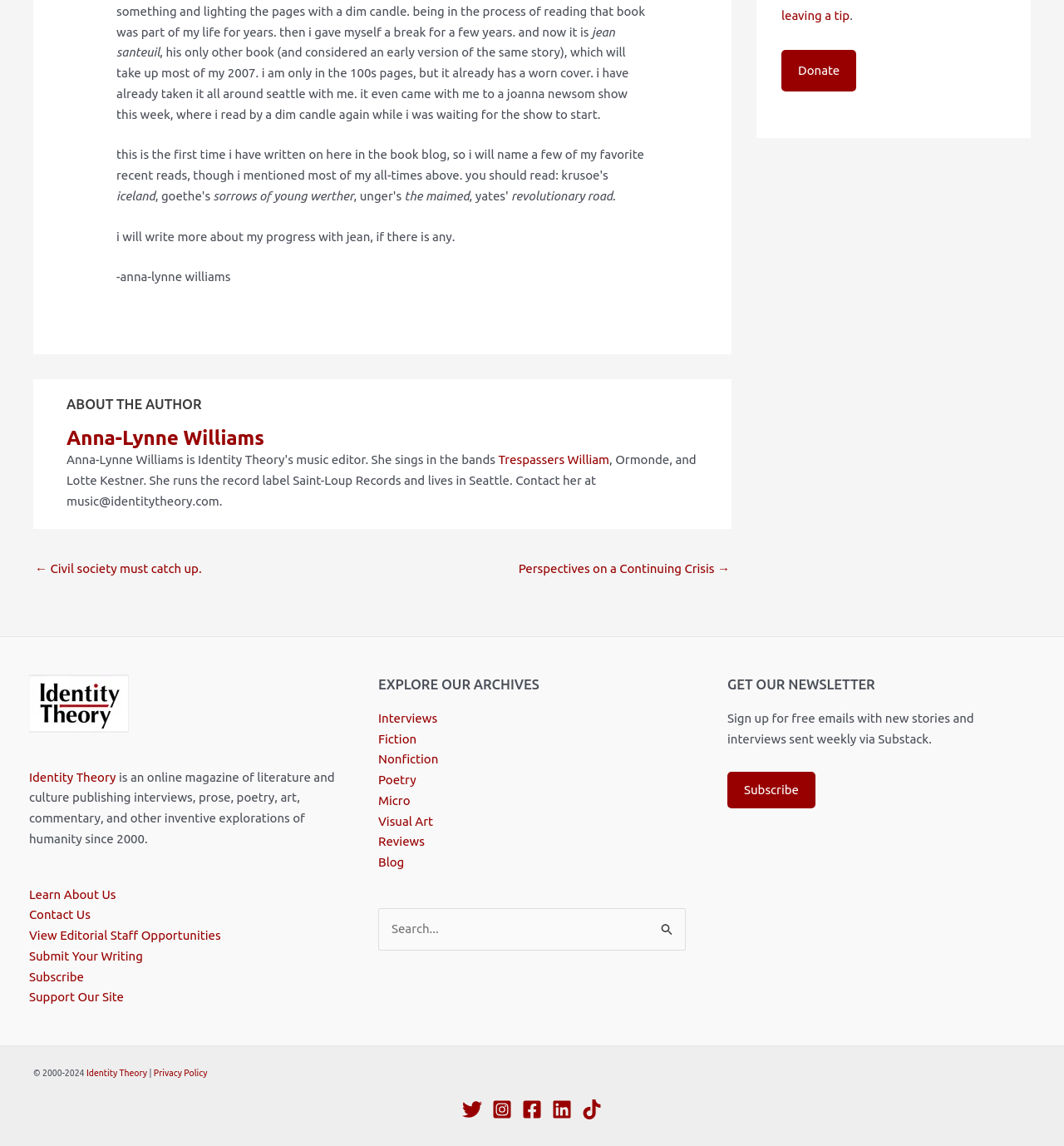Give a concise answer using one word or a phrase to the following question:
What is the name of the book being discussed?

Jean Santeuil